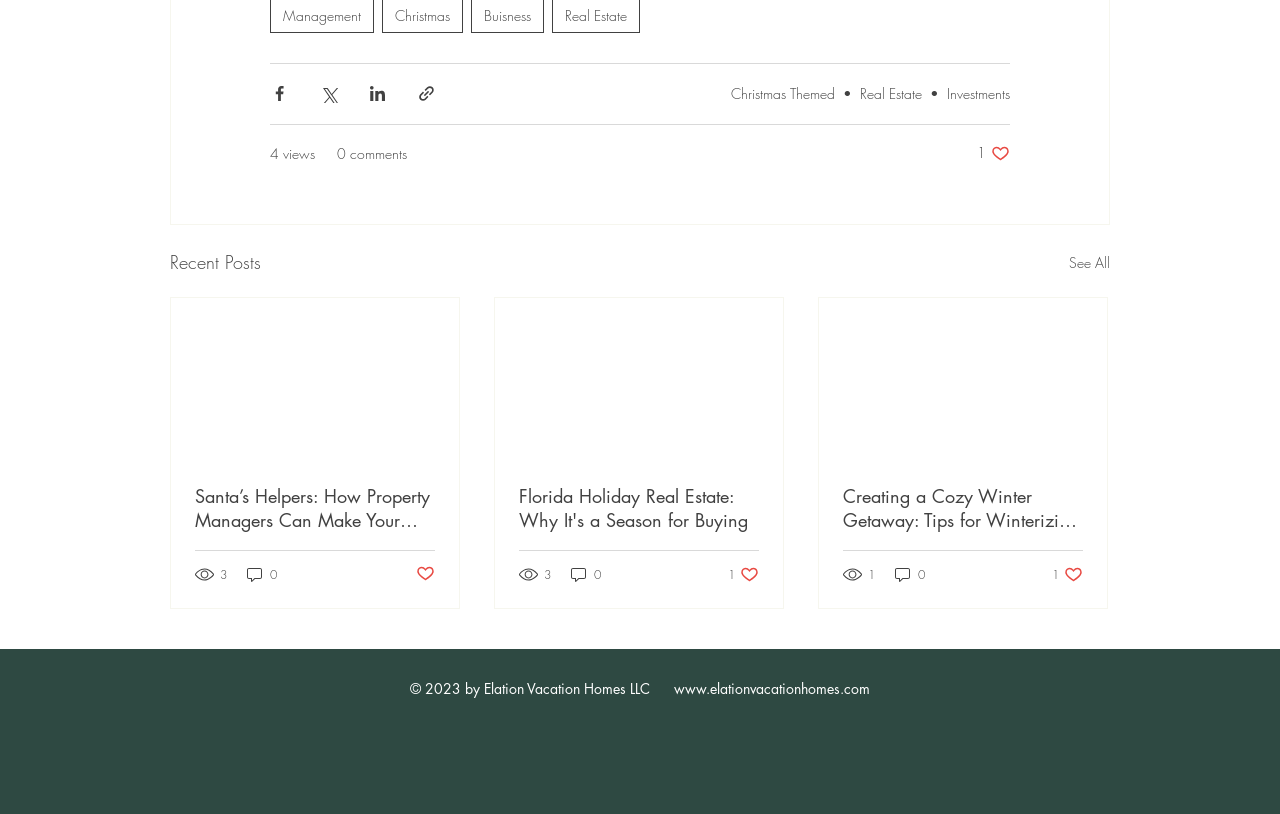Please locate the bounding box coordinates of the element that should be clicked to complete the given instruction: "Like the post about Florida Holiday Real Estate".

[0.569, 0.694, 0.593, 0.718]